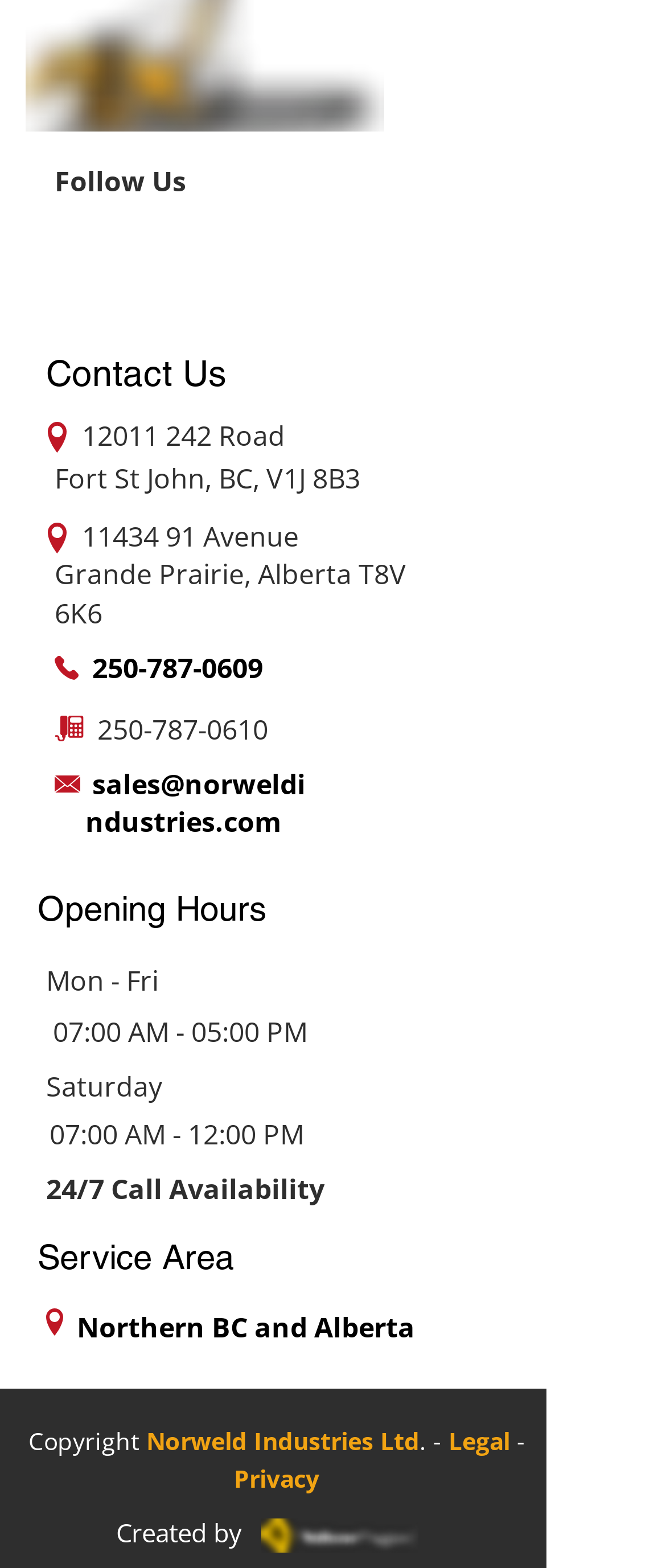Please identify the bounding box coordinates of the clickable element to fulfill the following instruction: "Send an email to sales". The coordinates should be four float numbers between 0 and 1, i.e., [left, top, right, bottom].

[0.128, 0.488, 0.459, 0.536]